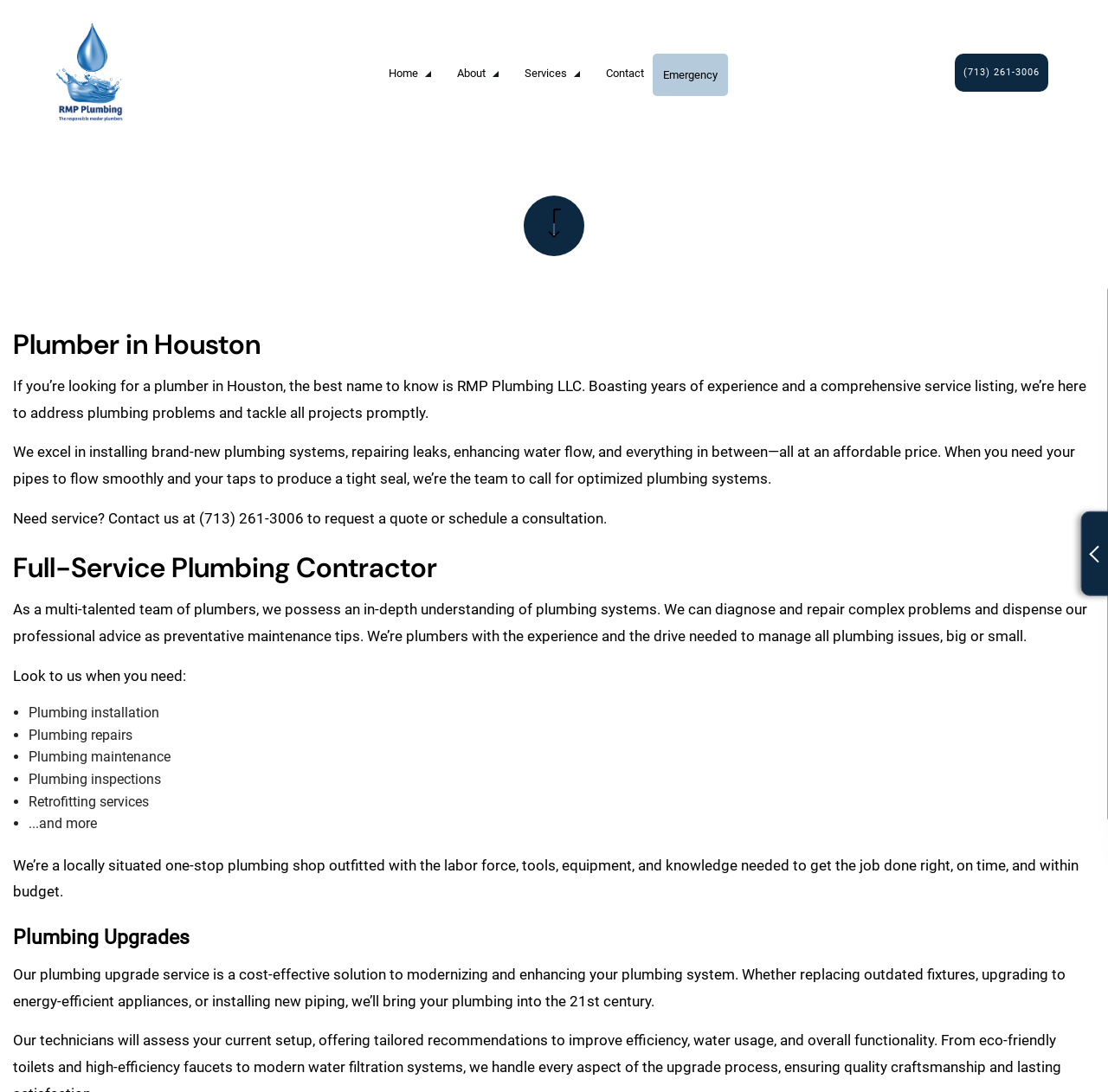Please locate the bounding box coordinates of the element's region that needs to be clicked to follow the instruction: "Call the phone number". The bounding box coordinates should be provided as four float numbers between 0 and 1, i.e., [left, top, right, bottom].

[0.862, 0.049, 0.946, 0.084]